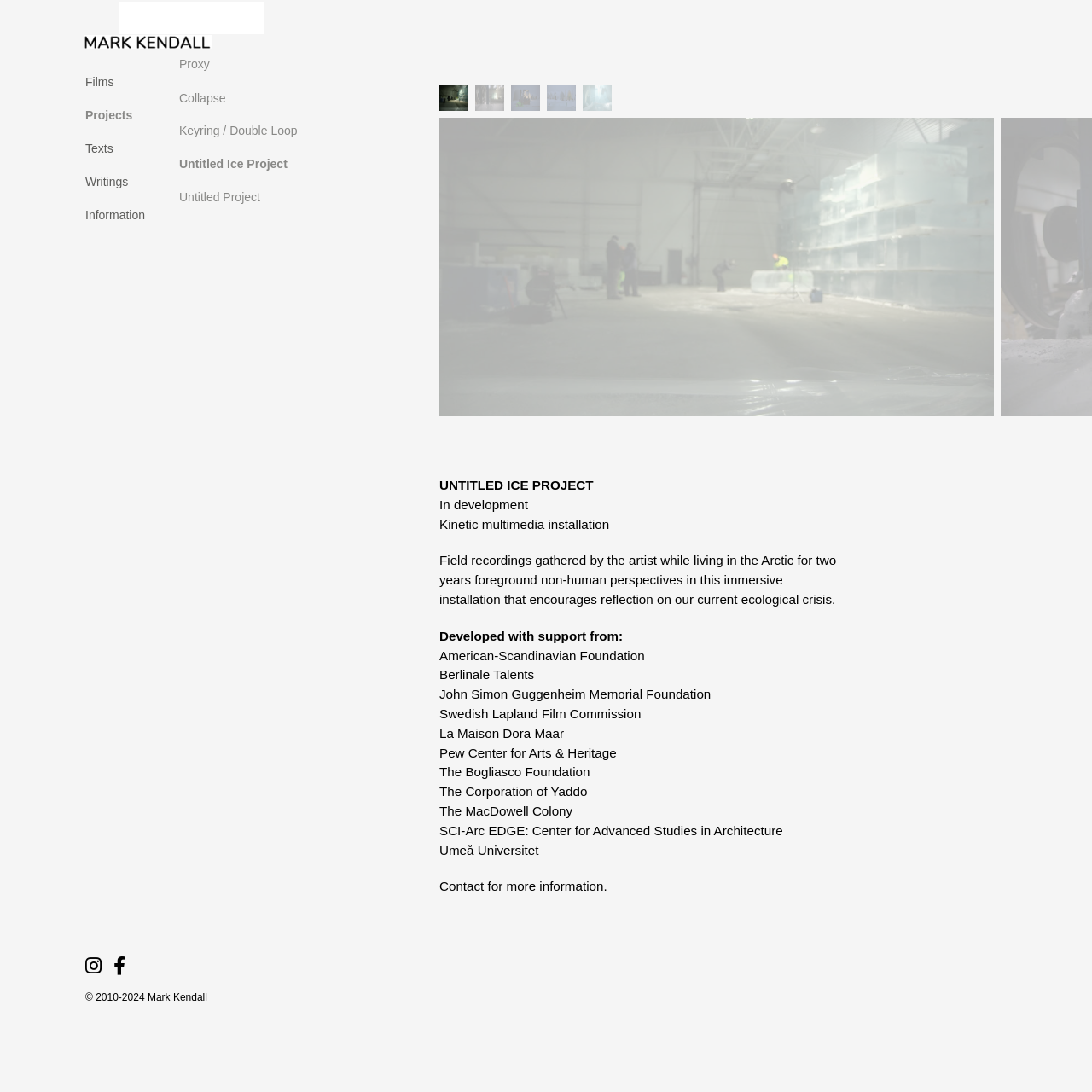What is the theme of the project described on this webpage?
Using the image, provide a concise answer in one word or a short phrase.

Ecological crisis